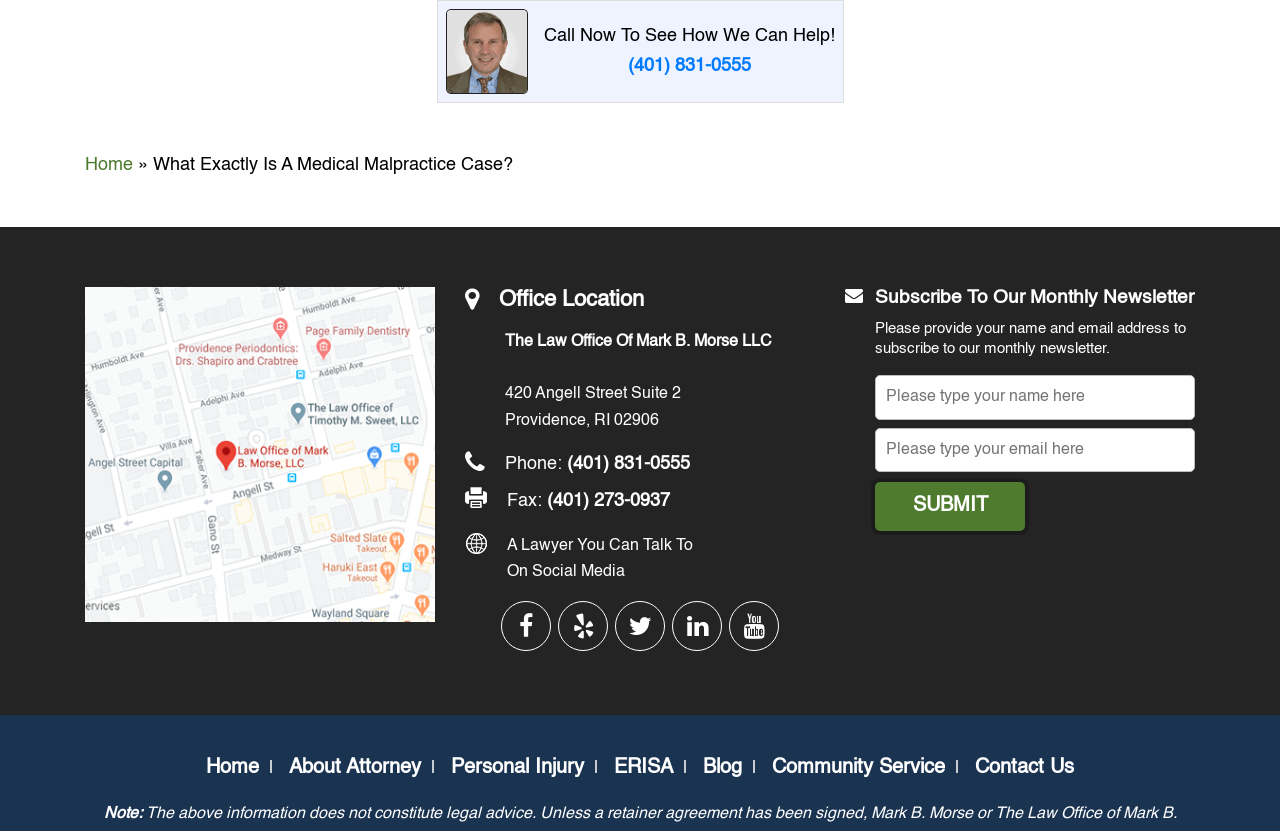Refer to the image and provide an in-depth answer to the question: 
What is the purpose of the 'Subscribe To Our Monthly Newsletter' section?

I inferred the purpose of the section by reading the heading 'Subscribe To Our Monthly Newsletter' and the adjacent text 'Please provide your name and email address to subscribe to our monthly newsletter.' which suggests that the section is for subscribing to a newsletter.